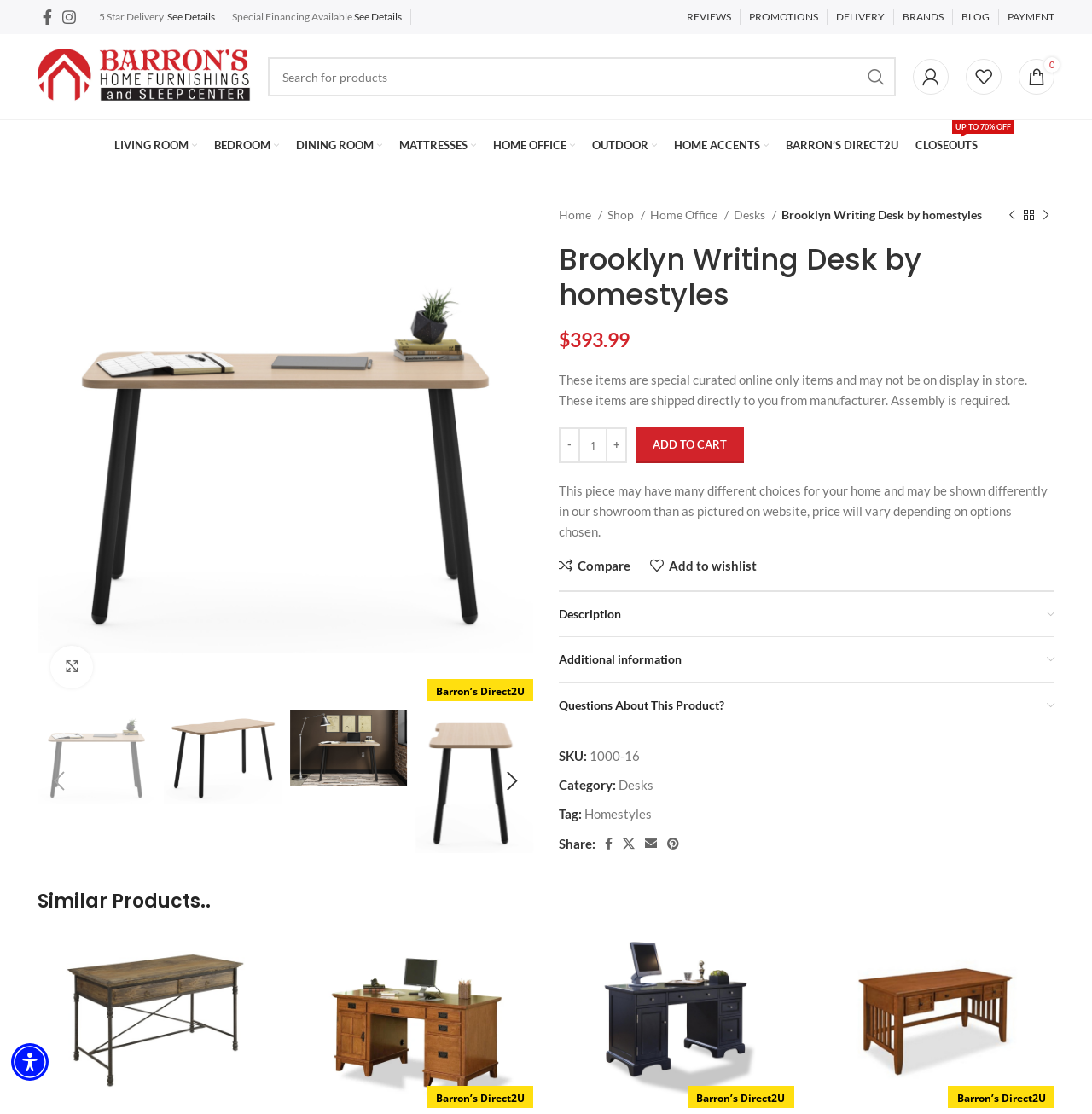Determine the bounding box coordinates of the element that should be clicked to execute the following command: "Click on Facebook social link".

[0.034, 0.004, 0.052, 0.027]